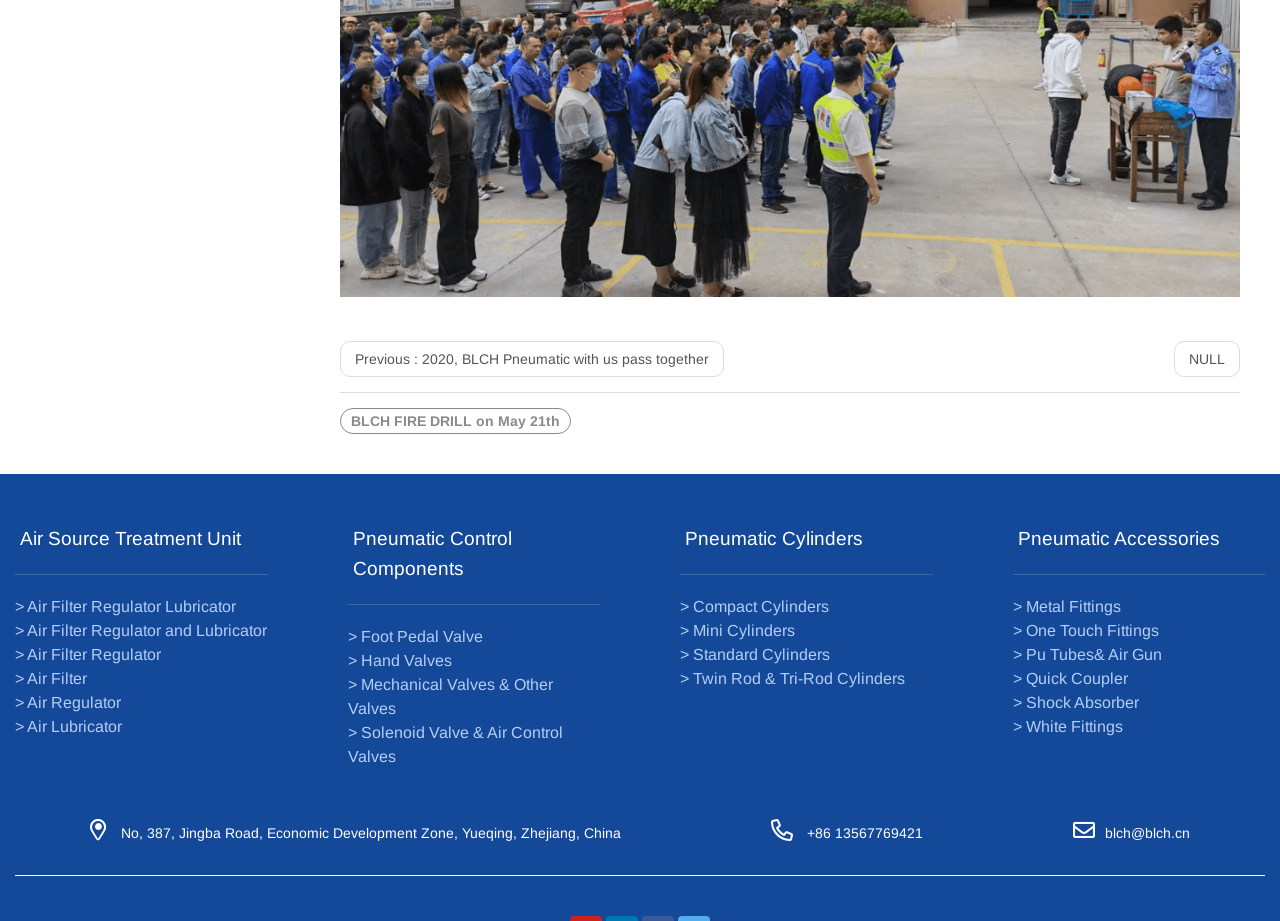Identify the bounding box coordinates of the part that should be clicked to carry out this instruction: "Click on 'Previous : 2020, BLCH Pneumatic with us pass together'".

[0.266, 0.37, 0.566, 0.409]